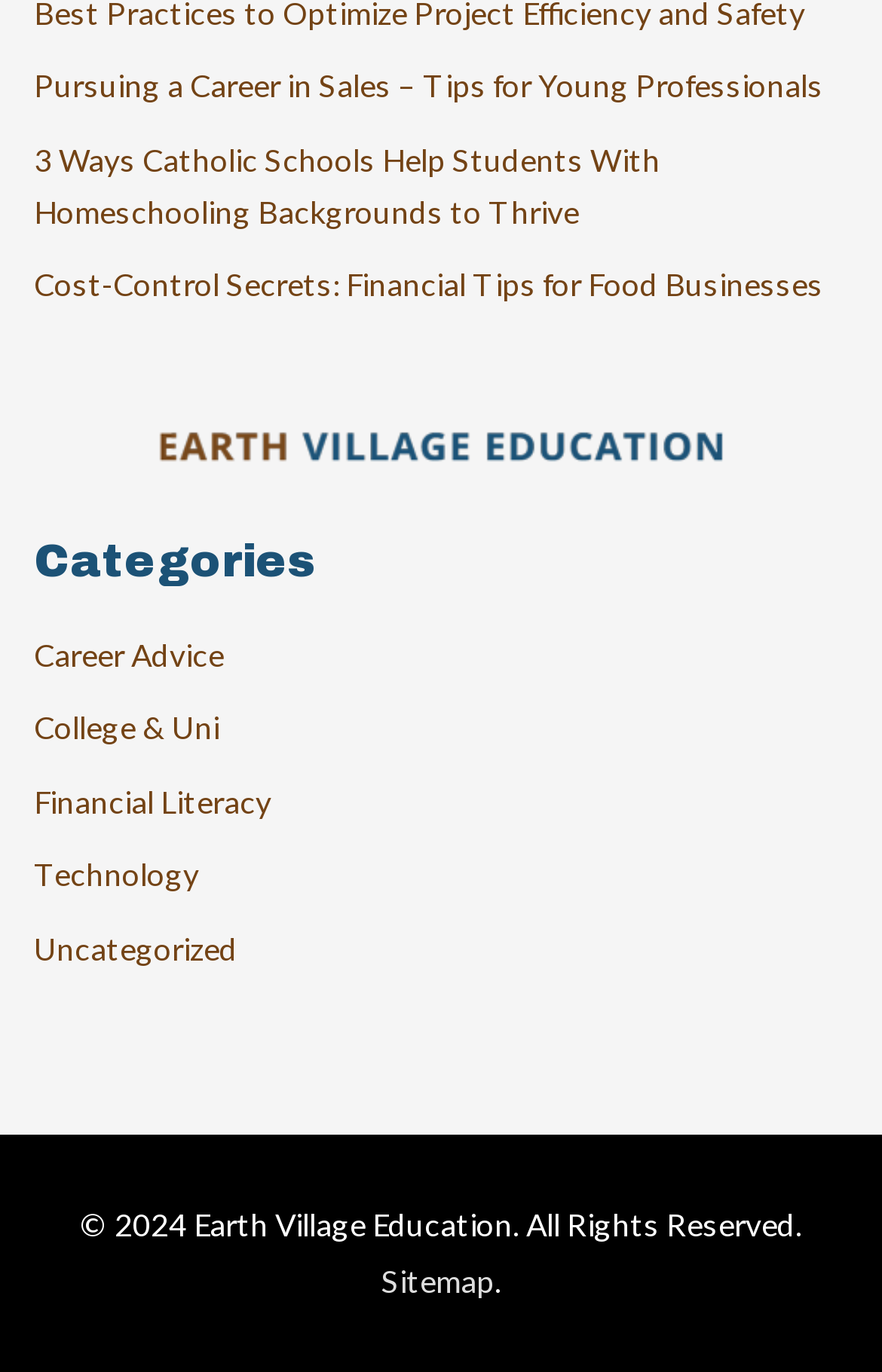Please identify the bounding box coordinates of the element's region that I should click in order to complete the following instruction: "Click on 'automated' link". The bounding box coordinates consist of four float numbers between 0 and 1, i.e., [left, top, right, bottom].

None